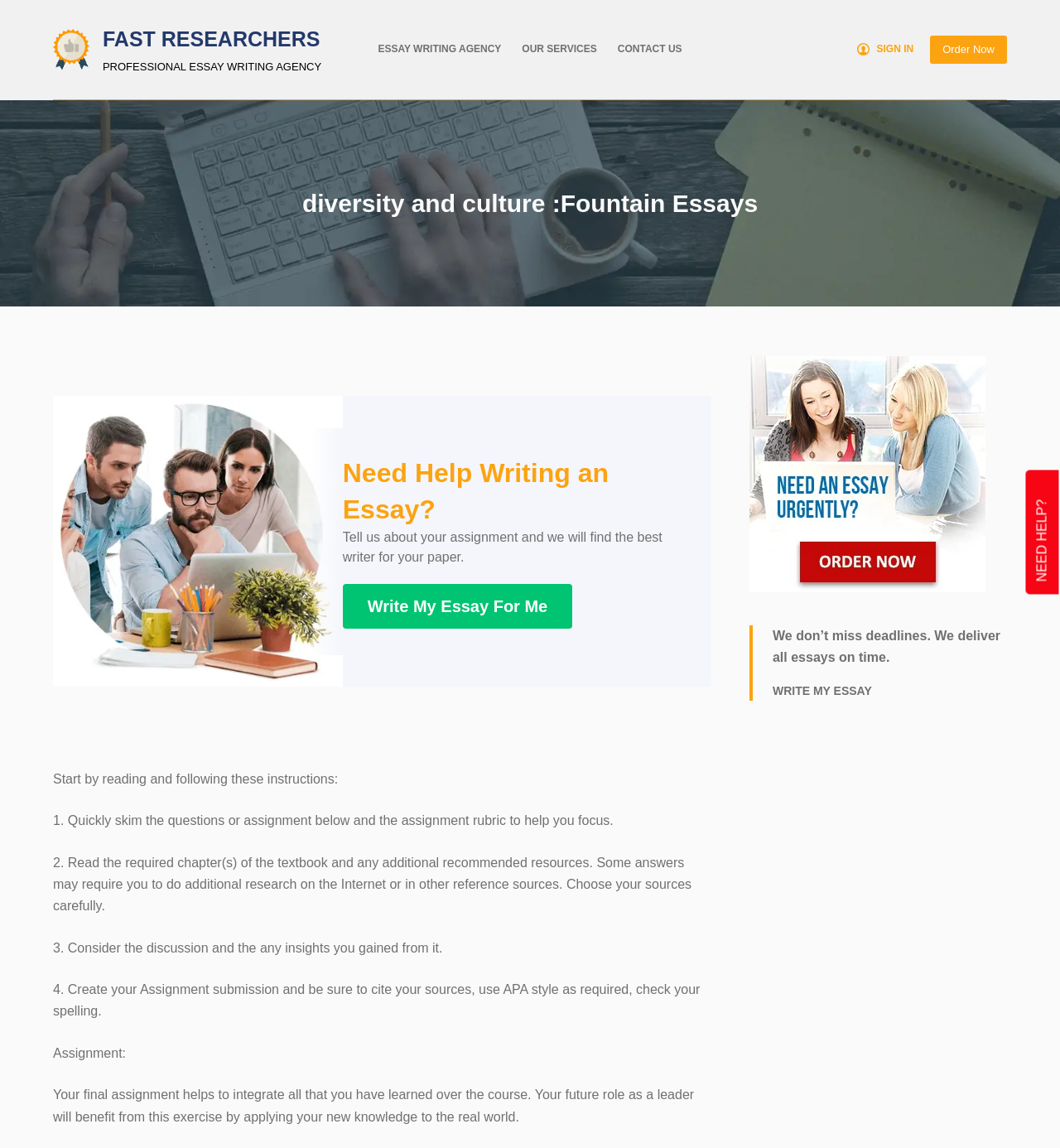Identify the bounding box coordinates of the region that needs to be clicked to carry out this instruction: "Click on 'SIGN IN'". Provide these coordinates as four float numbers ranging from 0 to 1, i.e., [left, top, right, bottom].

[0.809, 0.036, 0.862, 0.05]